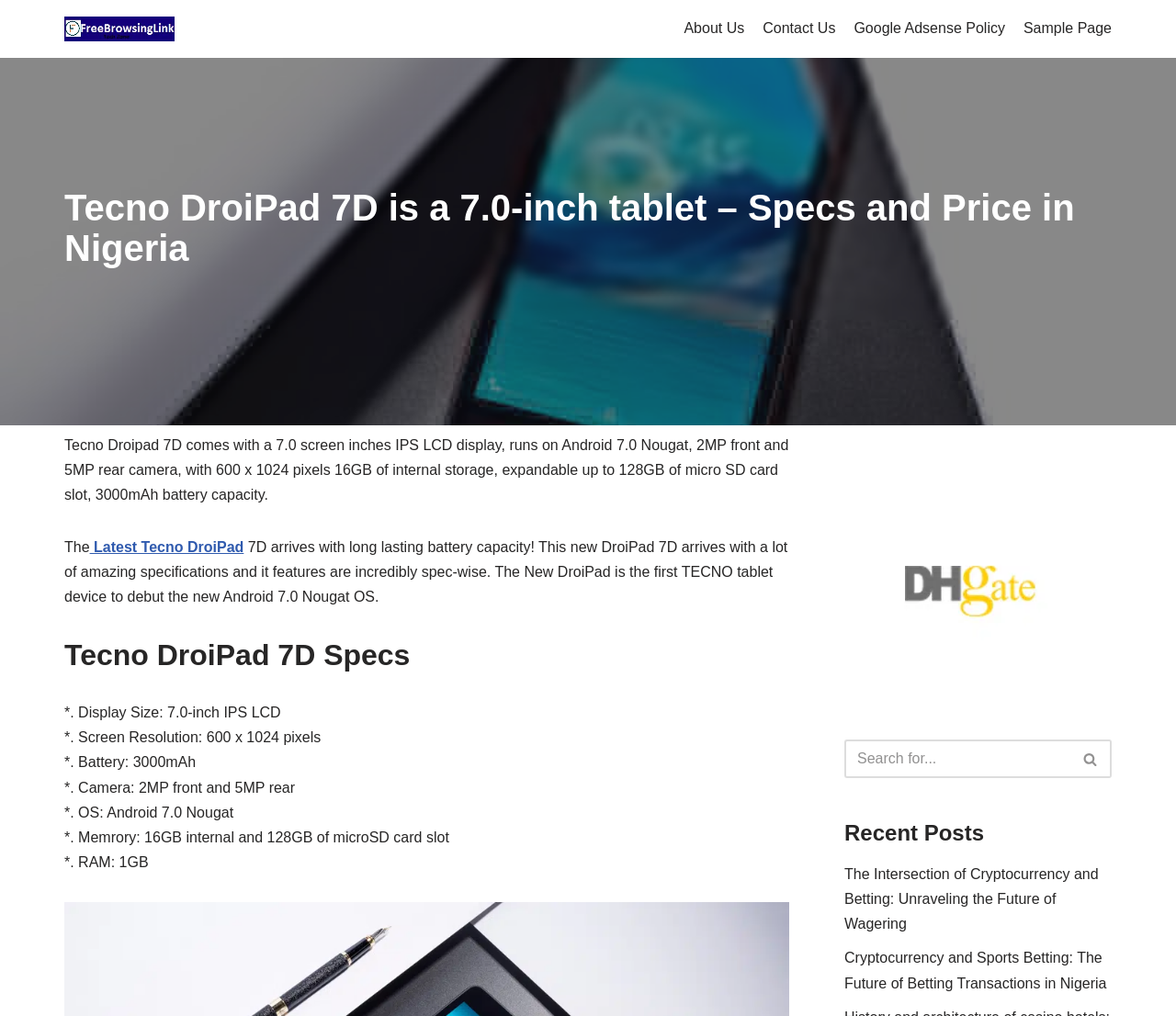Determine the bounding box coordinates for the area that should be clicked to carry out the following instruction: "Click on 'About Us'".

[0.582, 0.017, 0.633, 0.04]